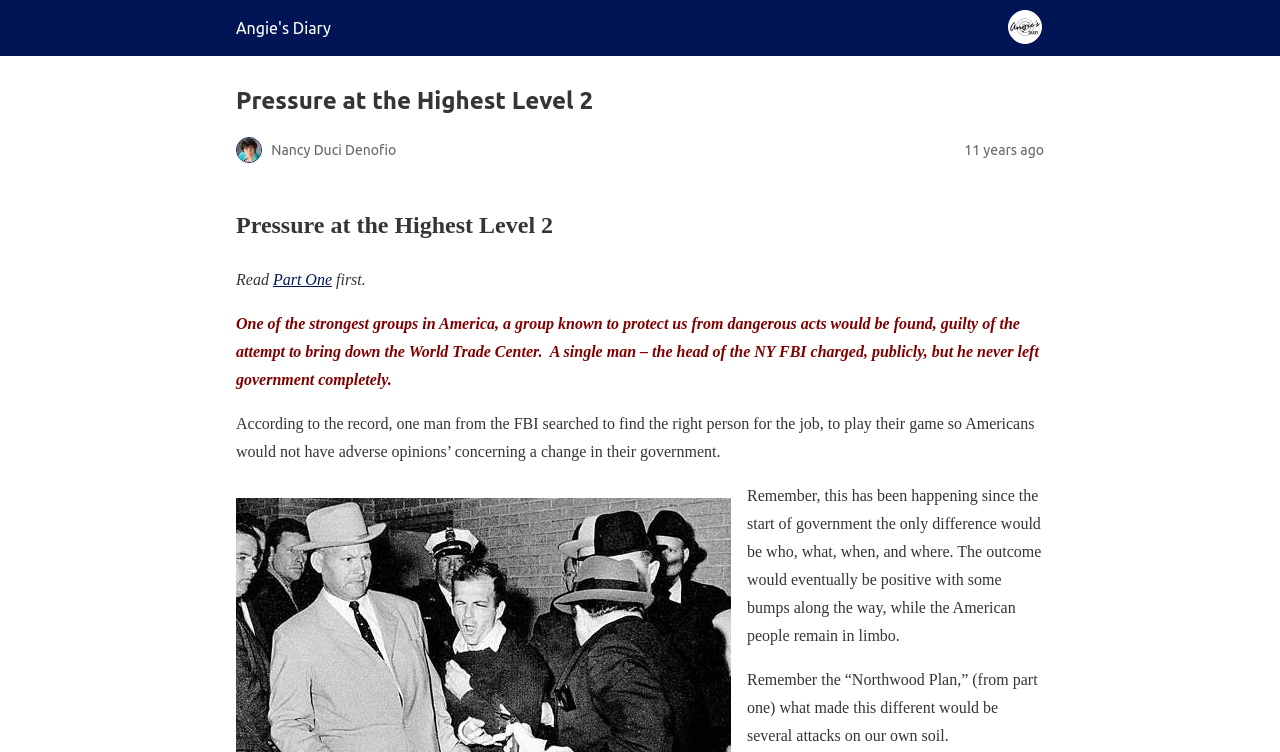Based on the visual content of the image, answer the question thoroughly: What is the date of the post?

The date of the post is determined by the 'time' element with the text '11 years ago', which indicates when the post was written.